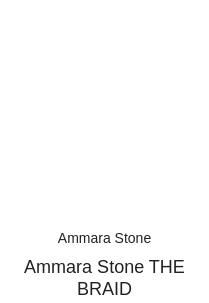Explain in detail what you see in the image.

The image showcases the "Ammara Stone THE BRAID," a stunning piece of jewelry from the Ammara Stone collection. Below the image, the product name is prominently displayed in stylish font, emphasizing the elegance of the item. The background is neutral, allowing the details and craftsmanship of the jewelry to stand out. This piece is part of a broader offer from Ammara Stone, which is known for its exquisite designs and quality materials, making it a perfect addition to any jewelry collection.